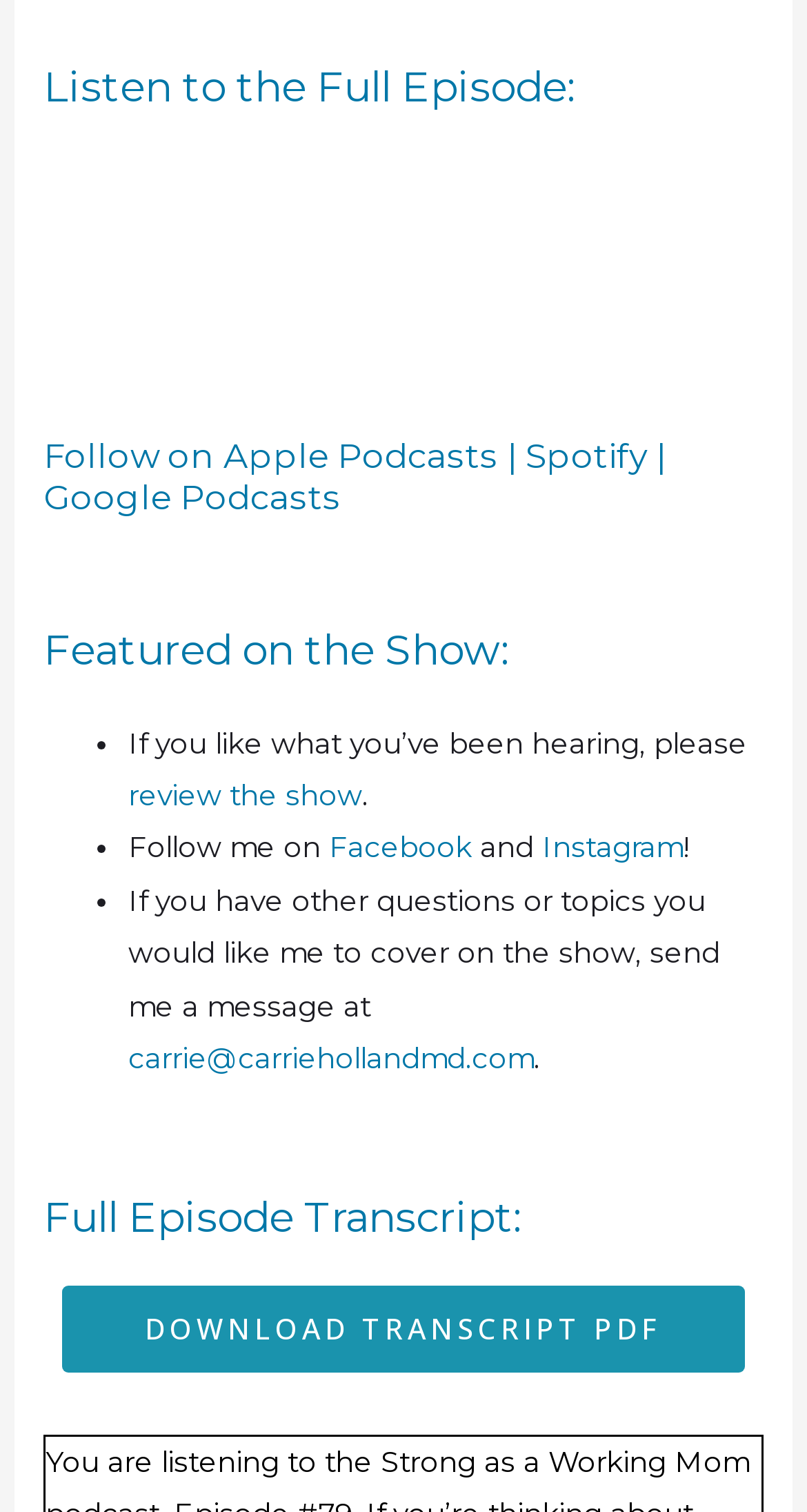Identify the bounding box coordinates for the UI element described by the following text: "Facebook". Provide the coordinates as four float numbers between 0 and 1, in the format [left, top, right, bottom].

[0.408, 0.549, 0.585, 0.571]